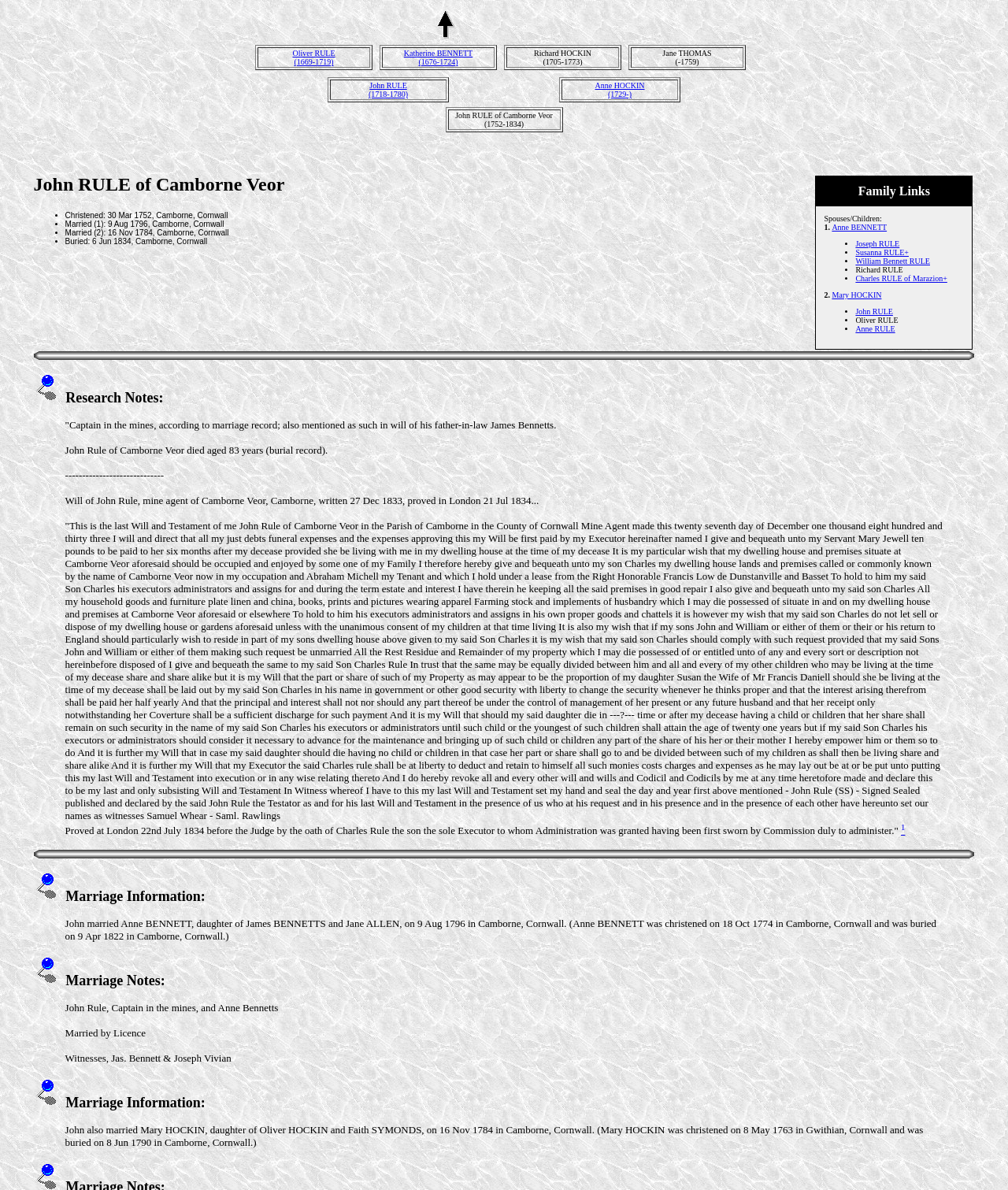What is the name of the person in the first table?
Answer with a single word or short phrase according to what you see in the image.

Oliver RULE